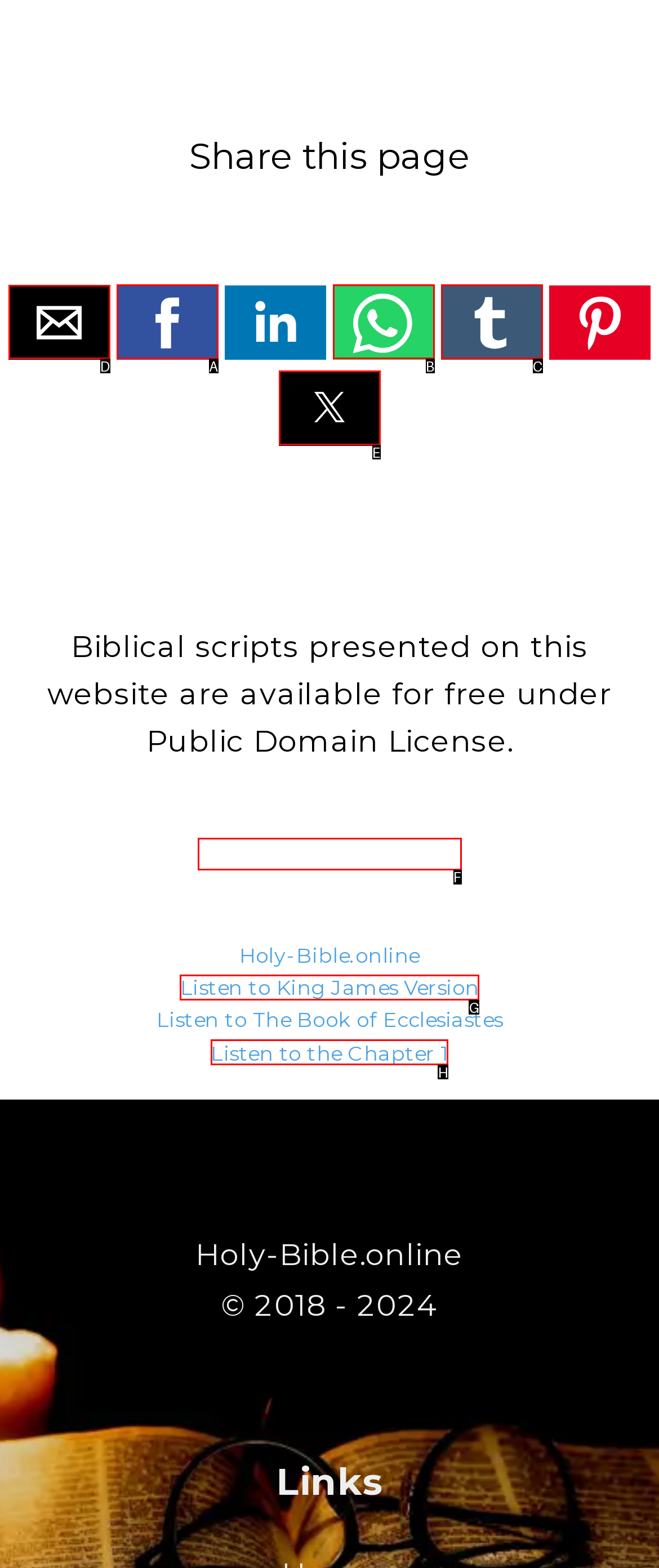Choose the letter that corresponds to the correct button to accomplish the task: Share this page by email
Reply with the letter of the correct selection only.

D